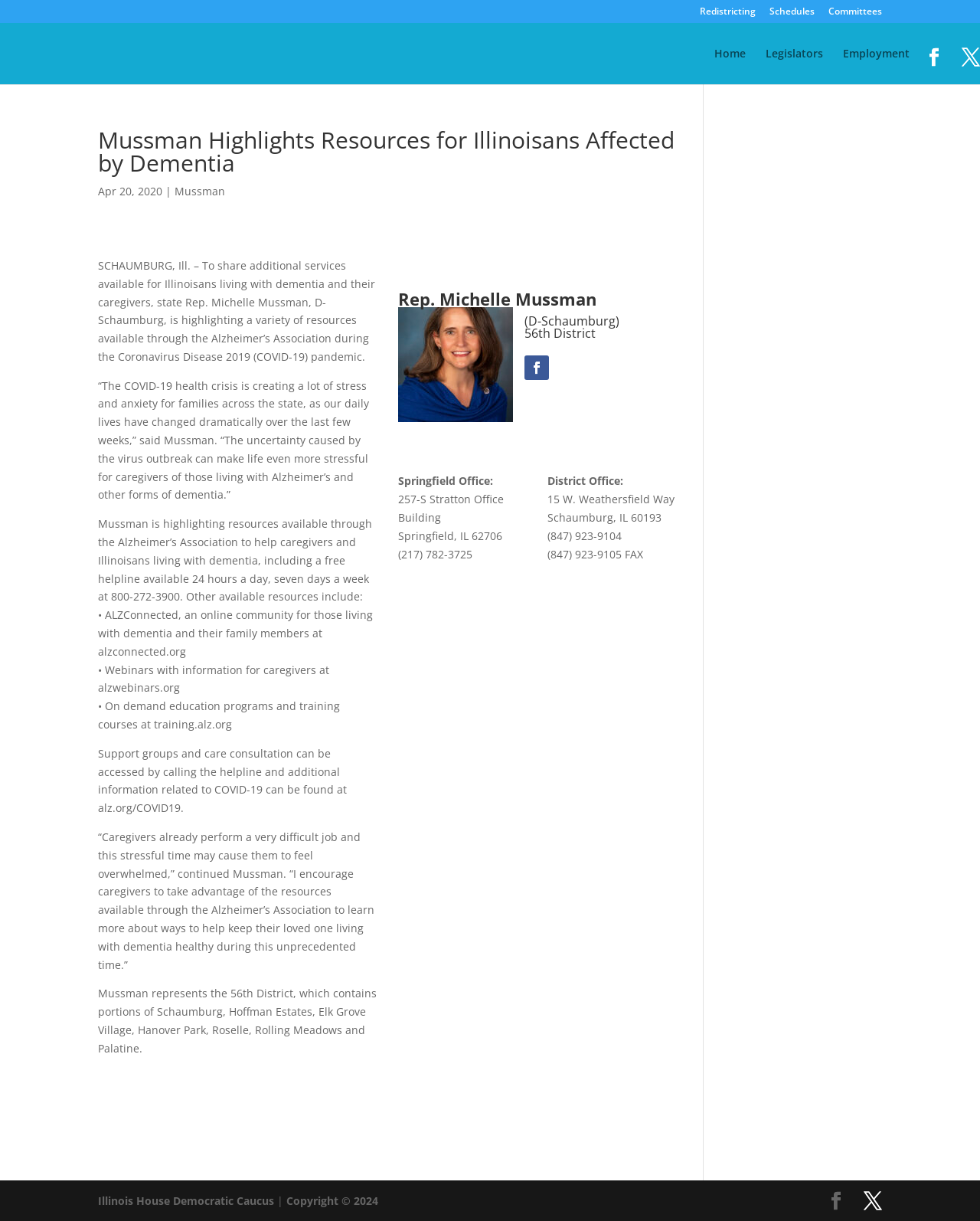Offer a meticulous description of the webpage's structure and content.

This webpage is about Illinois State Representative Michelle Mussman highlighting resources for Illinoisans affected by dementia. At the top of the page, there are seven links: "Redistricting", "Schedules", "Committees", "Home", "Legislators", "Employment", and two social media icons. Below these links, there is a main article section that takes up most of the page.

The article section starts with a heading that repeats the title "Mussman Highlights Resources for Illinoisans Affected by Dementia". Below the heading, there is a date "Apr 20, 2020" and a link to "Mussman". The main content of the article is a press release from Representative Mussman, discussing the challenges faced by caregivers of people with dementia during the COVID-19 pandemic and highlighting resources available through the Alzheimer's Association.

The resources mentioned include a free helpline, online community, webinars, education programs, support groups, and care consultation. The article also quotes Representative Mussman encouraging caregivers to take advantage of these resources.

To the right of the article, there is a section with a heading "Rep. Michelle Mussman" and a photo of her. Below the photo, there is contact information for her Springfield and District offices, including addresses and phone numbers.

At the bottom of the page, there are three links: two social media icons and a link to the "Illinois House Democratic Caucus". There is also a copyright notice "Copyright © 2024".